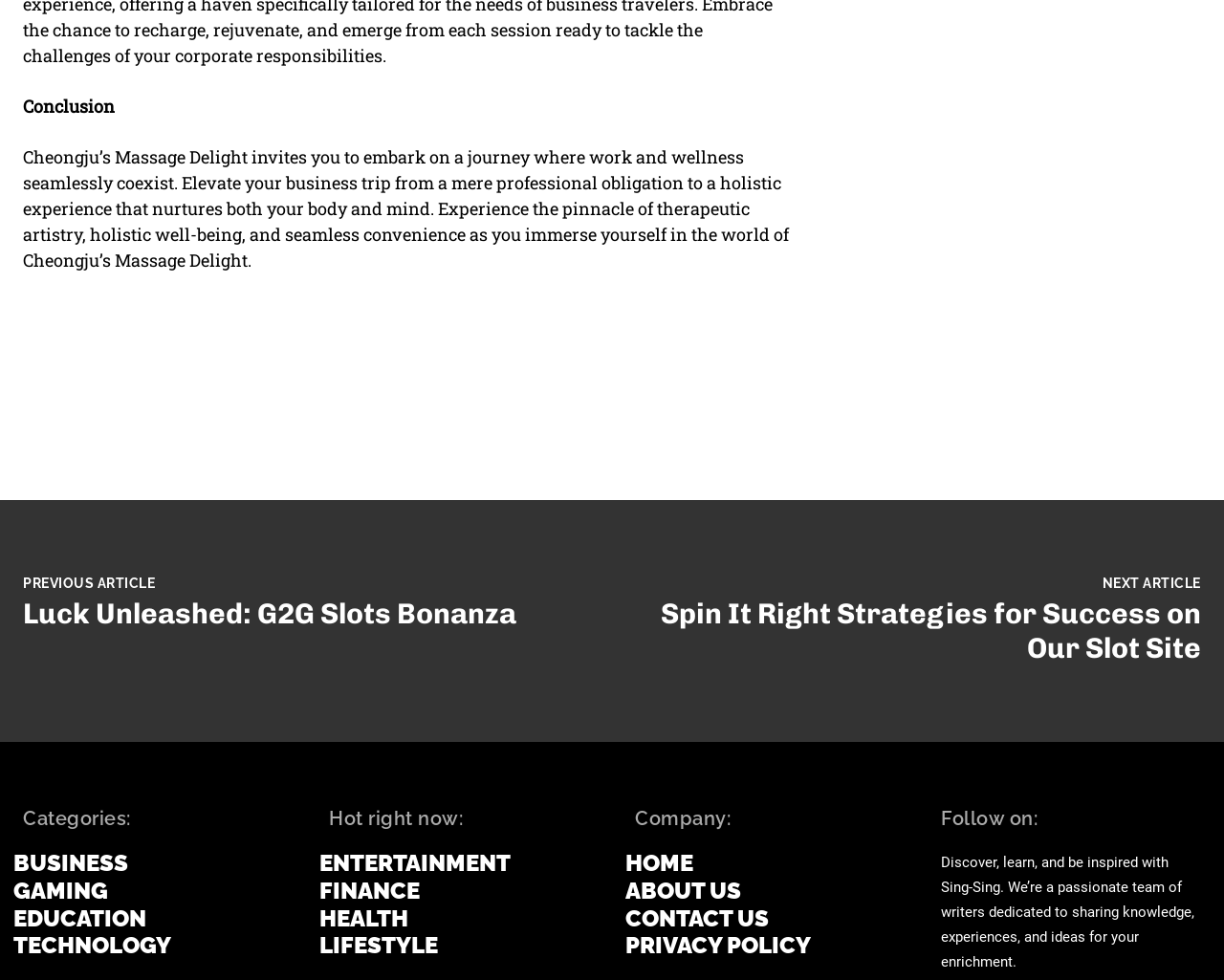Please find the bounding box coordinates of the element's region to be clicked to carry out this instruction: "View the previous article".

[0.019, 0.587, 0.127, 0.603]